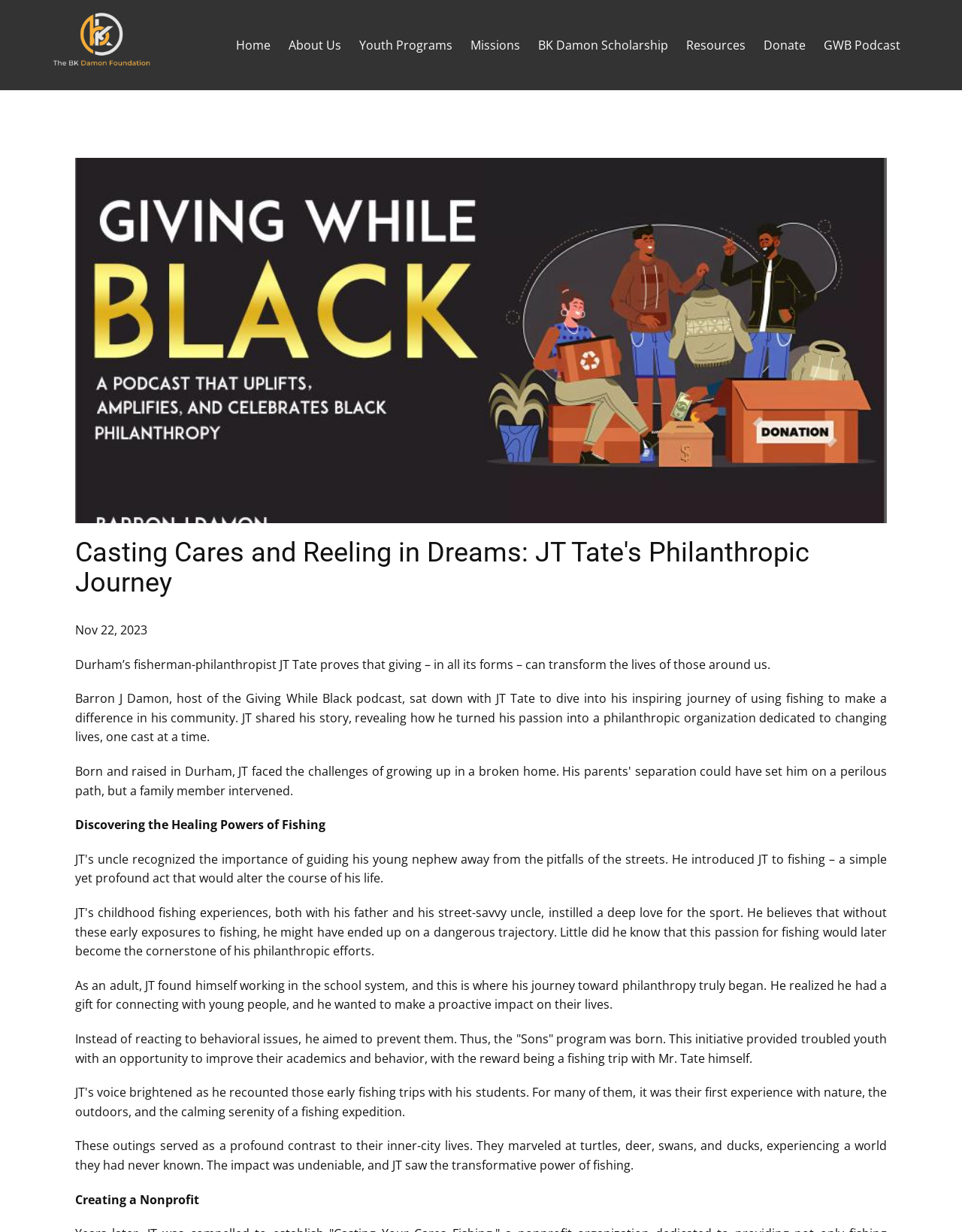Please find the bounding box coordinates of the element that needs to be clicked to perform the following instruction: "Read about JT Tate's Philanthropic Journey". The bounding box coordinates should be four float numbers between 0 and 1, represented as [left, top, right, bottom].

[0.078, 0.437, 0.922, 0.485]